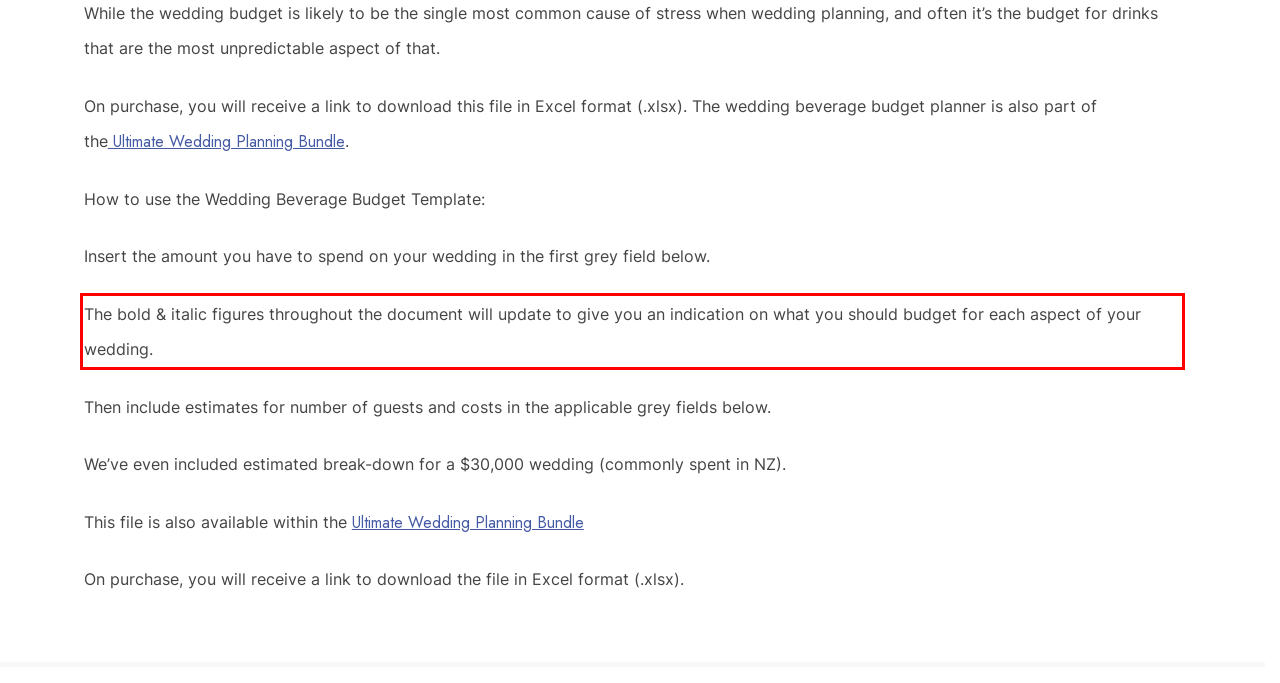Given a screenshot of a webpage containing a red rectangle bounding box, extract and provide the text content found within the red bounding box.

The bold & italic figures throughout the document will update to give you an indication on what you should budget for each aspect of your wedding.